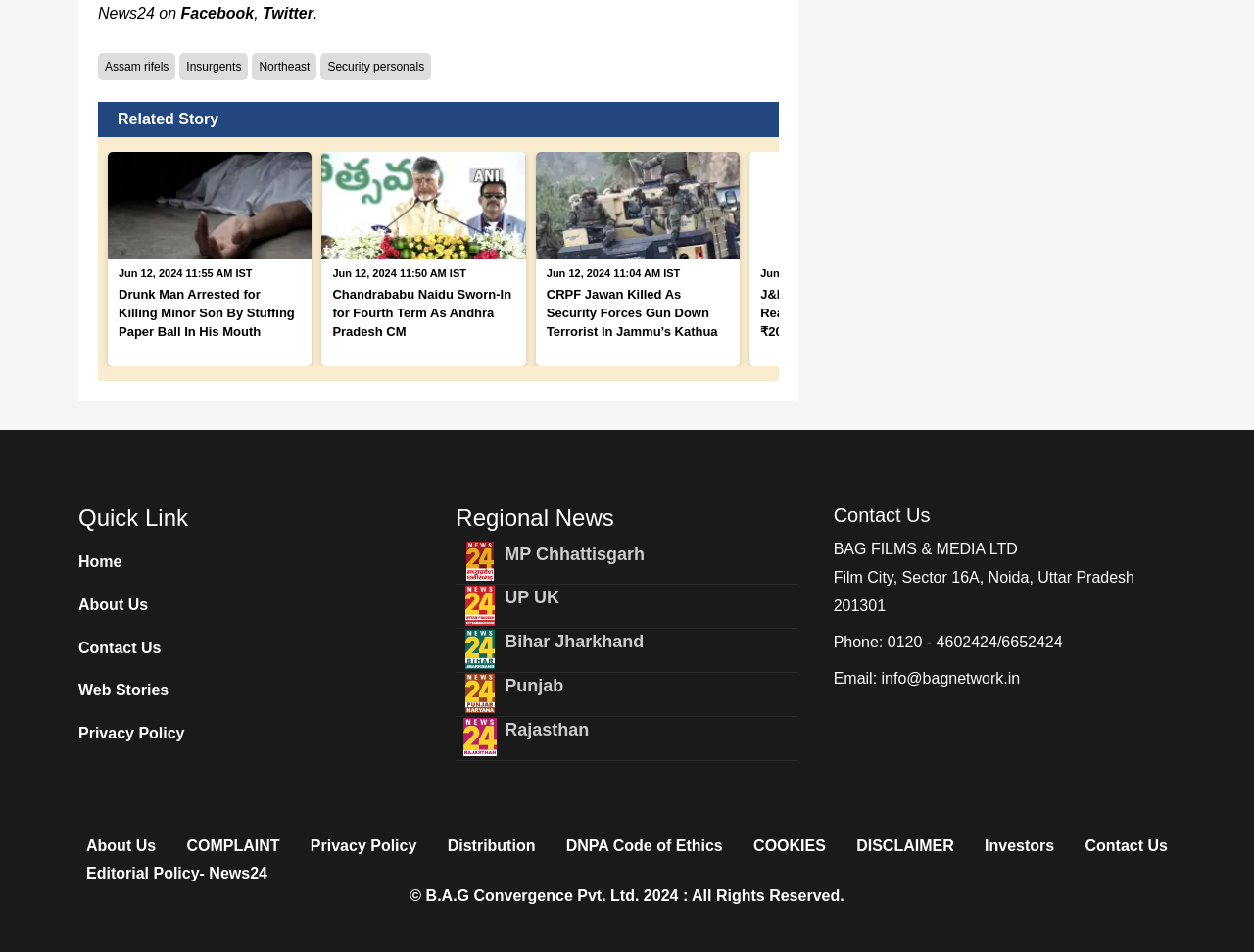Please provide the bounding box coordinates for the element that needs to be clicked to perform the following instruction: "Go to Home page". The coordinates should be given as four float numbers between 0 and 1, i.e., [left, top, right, bottom].

[0.062, 0.577, 0.185, 0.605]